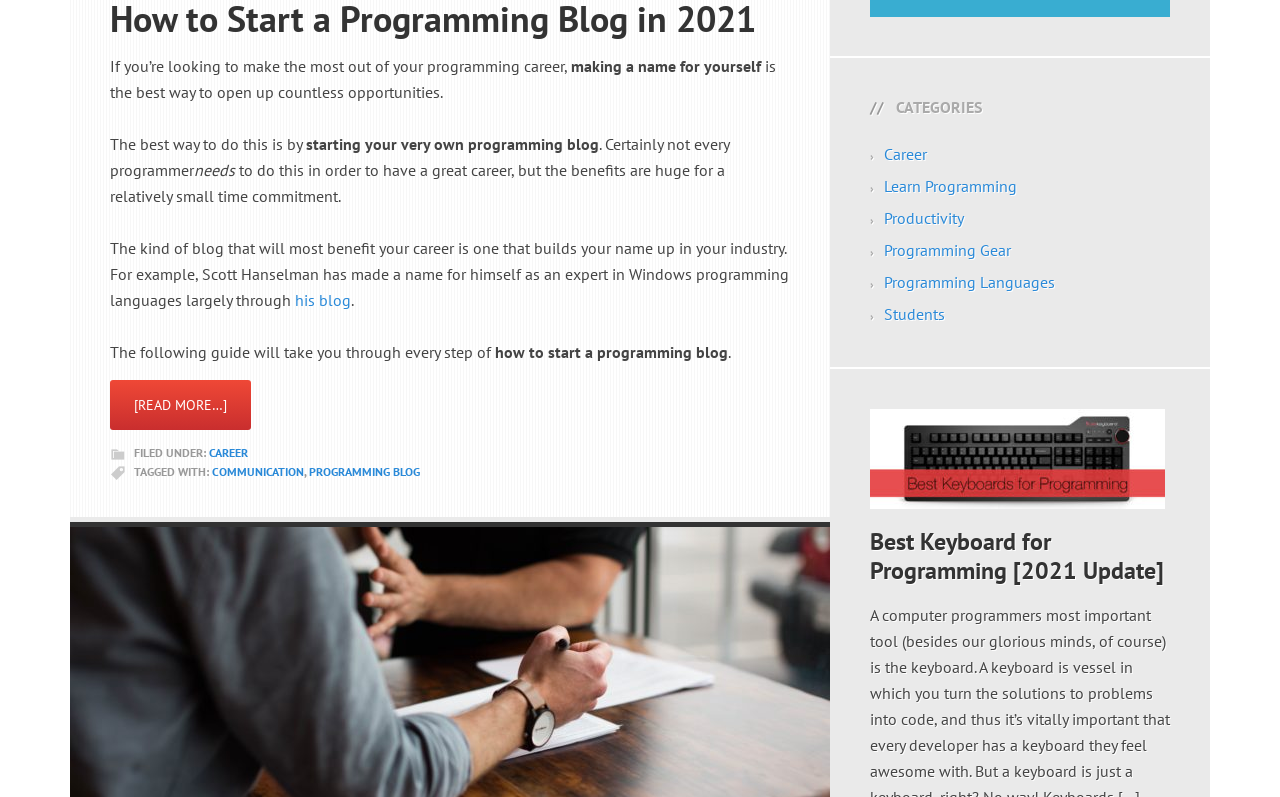Given the description "his blog", determine the bounding box of the corresponding UI element.

[0.23, 0.363, 0.274, 0.388]